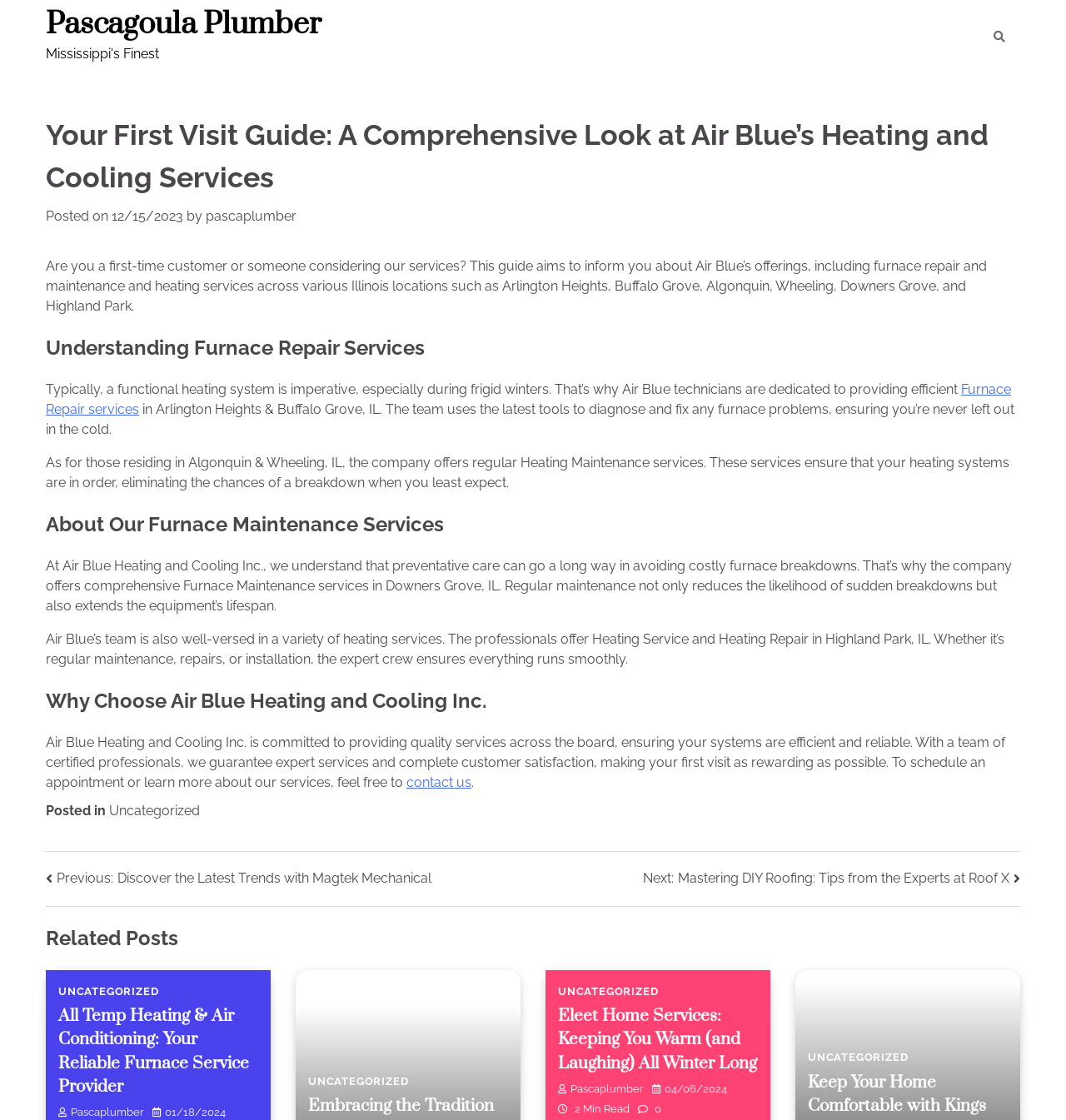What is the primary heading on this webpage?

Your First Visit Guide: A Comprehensive Look at Air Blue’s Heating and Cooling Services